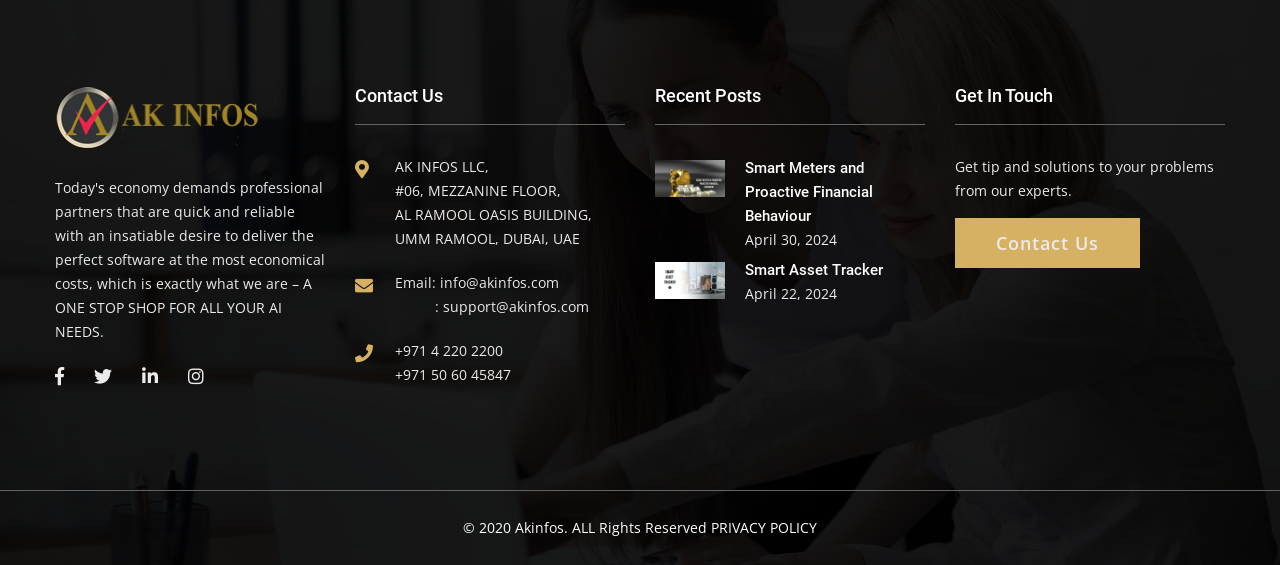Respond with a single word or phrase to the following question:
What is the copyright year?

2020